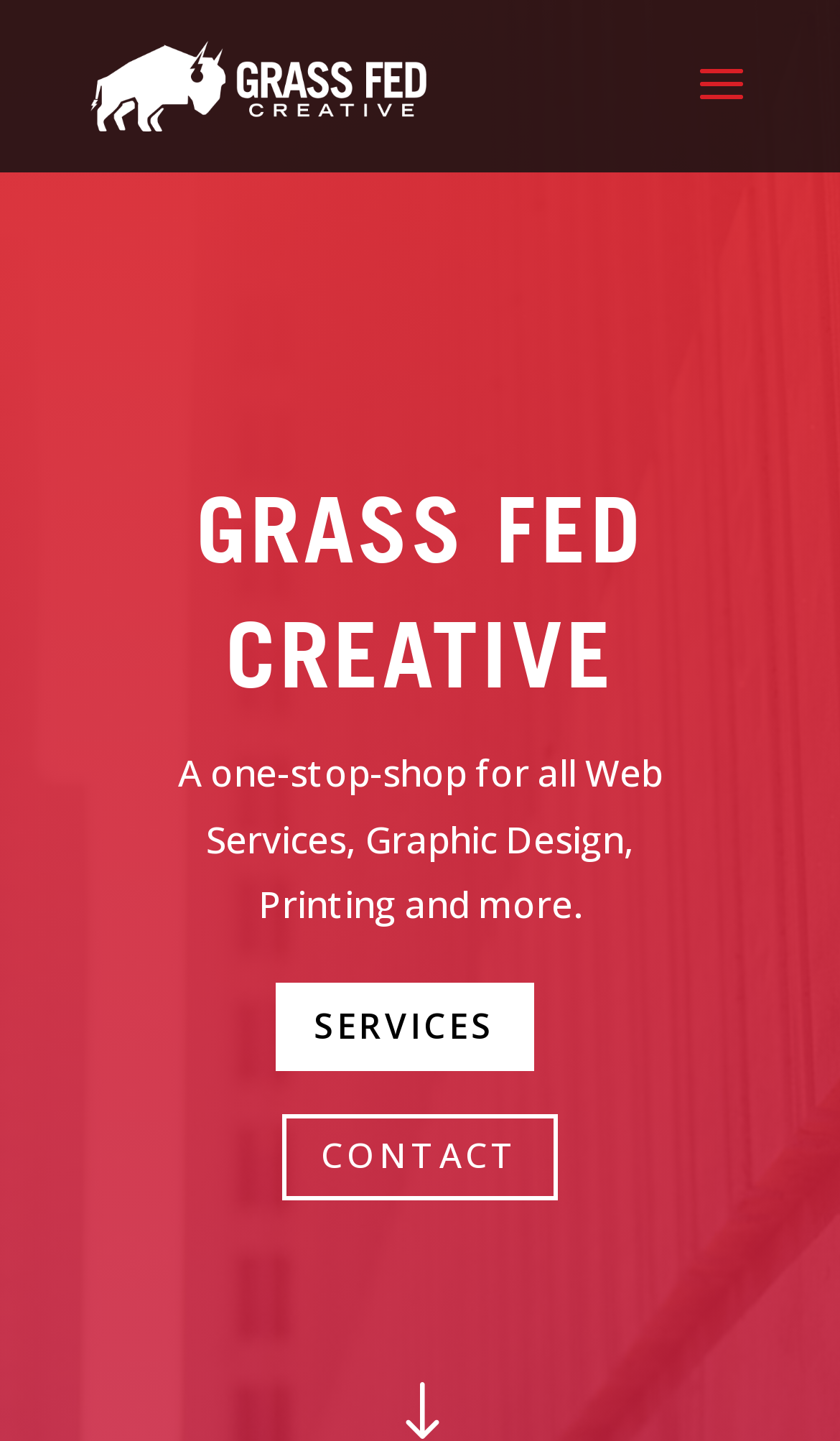Determine the bounding box coordinates of the UI element that matches the following description: "Contact". The coordinates should be four float numbers between 0 and 1 in the format [left, top, right, bottom].

[0.336, 0.773, 0.664, 0.834]